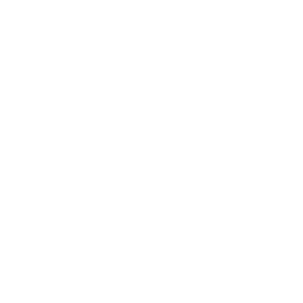Does the design aim to engage a specific audience?
Please provide a comprehensive answer based on the information in the image.

The design is described as sleek and modern, which suggests that it is intended to appeal to a specific audience interested in videos that promote growth and connection in various aspects of life.